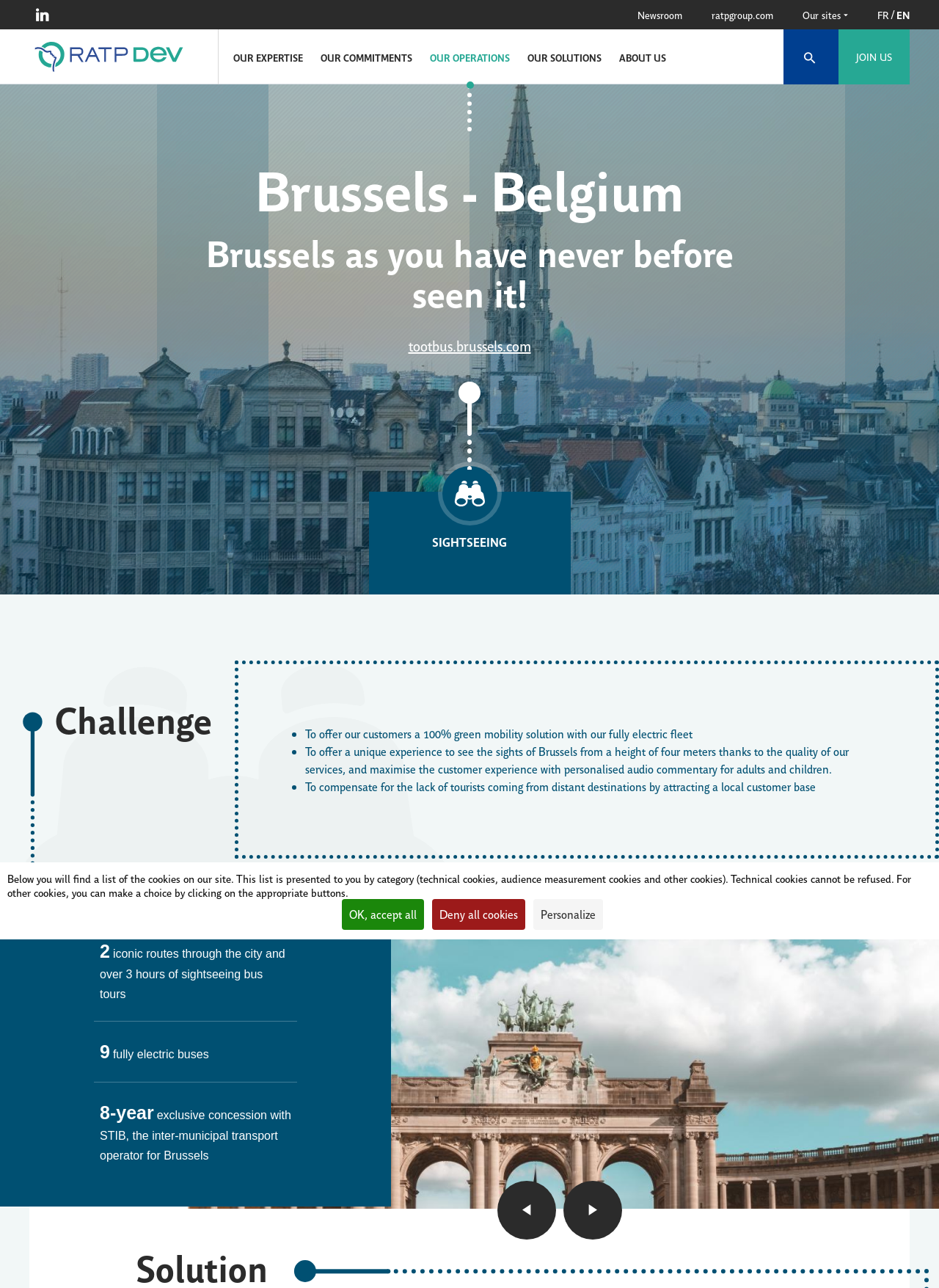Bounding box coordinates are specified in the format (top-left x, top-left y, bottom-right x, bottom-right y). All values are floating point numbers bounded between 0 and 1. Please provide the bounding box coordinate of the region this sentence describes: Newsroom

[0.679, 0.0, 0.726, 0.023]